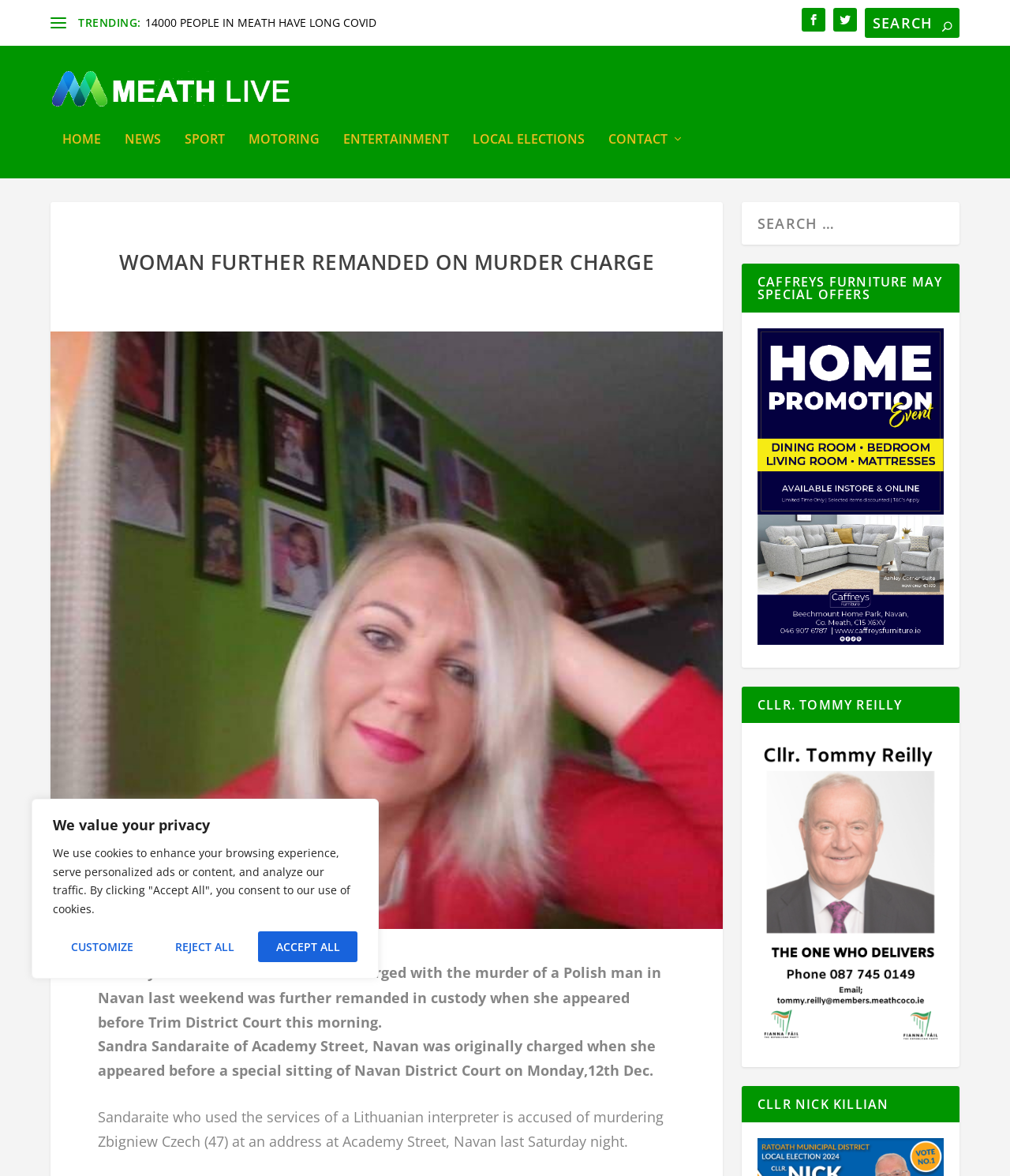Specify the bounding box coordinates of the element's area that should be clicked to execute the given instruction: "Search for something". The coordinates should be four float numbers between 0 and 1, i.e., [left, top, right, bottom].

[0.856, 0.007, 0.95, 0.032]